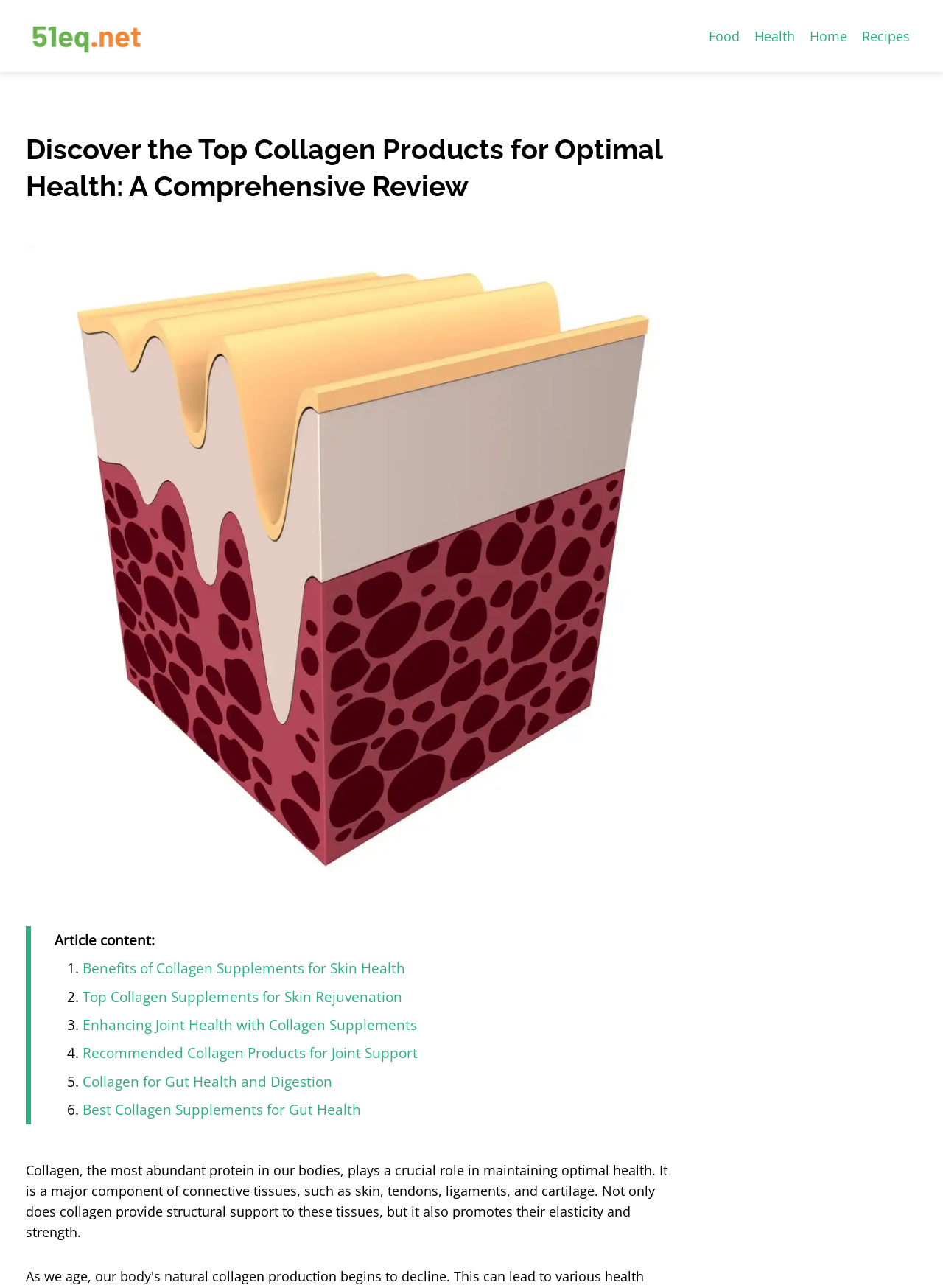Look at the image and write a detailed answer to the question: 
What is the main topic of this webpage?

Based on the webpage content, it appears that the main topic is collagen products, specifically their benefits and recommended products for skin, joints, and gut health.